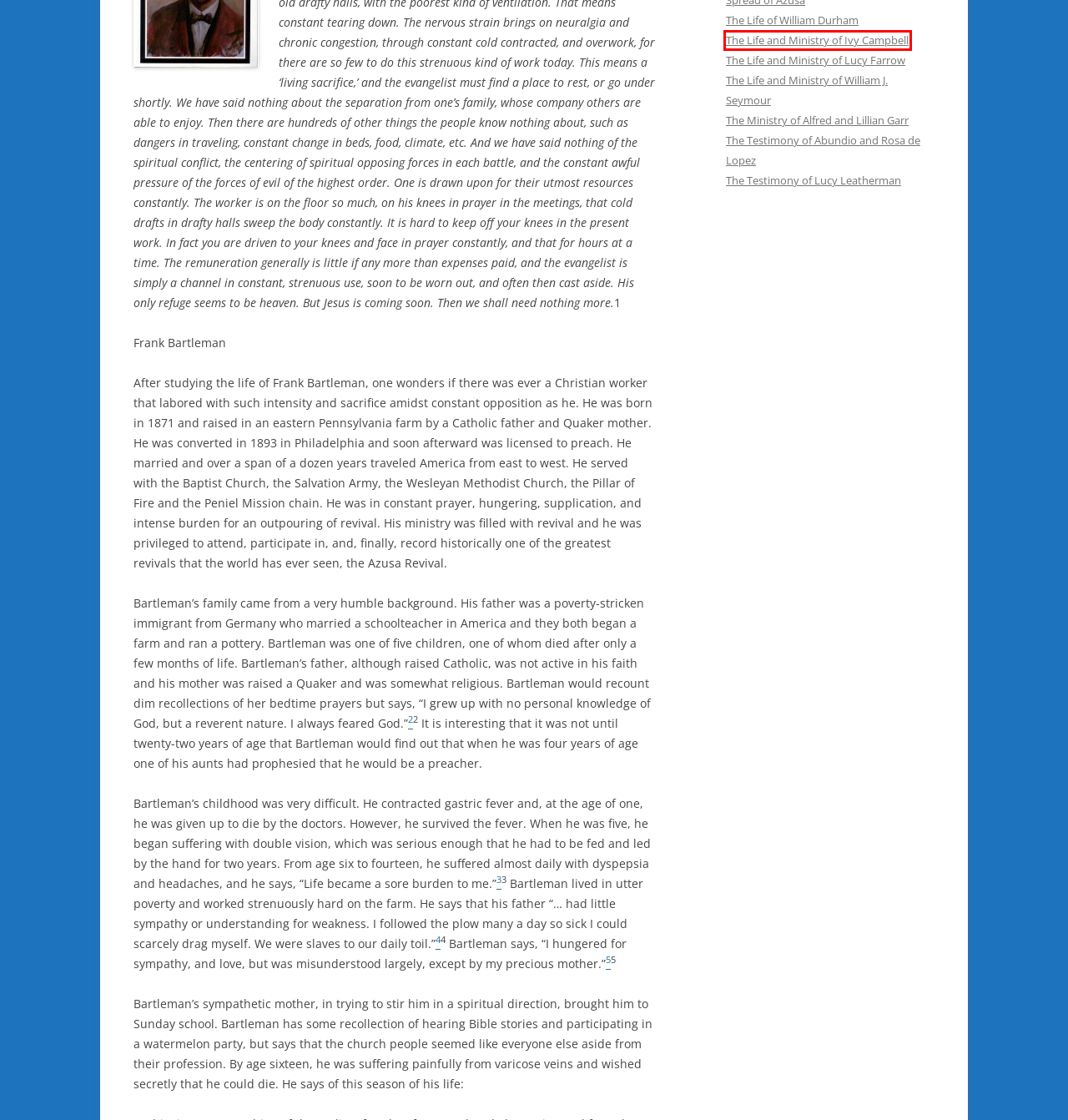Take a look at the provided webpage screenshot featuring a red bounding box around an element. Select the most appropriate webpage description for the page that loads after clicking on the element inside the red bounding box. Here are the candidates:
A. Art | Zion Christian Ministry
B. The Testimony of Abundio and Rosa de Lopez | Zion Christian Ministry
C. Azusa | Zion Christian Ministry
D. The Life and Ministry of Lucy Farrow | Zion Christian Ministry
E. The Life and Ministry of Ivy Campbell | Zion Christian Ministry
F. The Life and Ministry of William J. Seymour | Zion Christian Ministry
G. The Life of William Durham | Zion Christian Ministry
H. The Ministry of Alfred and Lillian Garr | Zion Christian Ministry

E